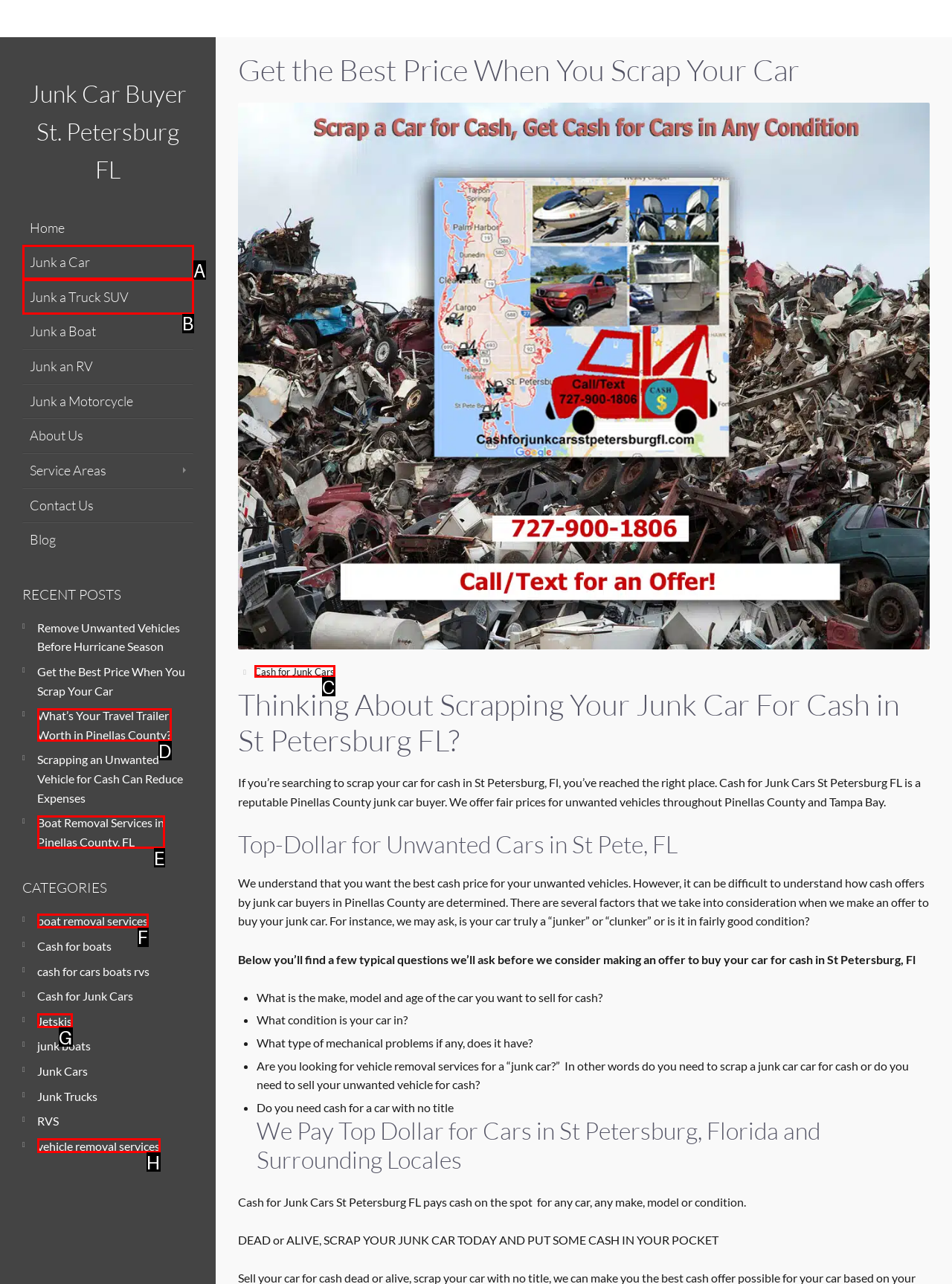Using the given description: vehicle removal services, identify the HTML element that corresponds best. Answer with the letter of the correct option from the available choices.

H